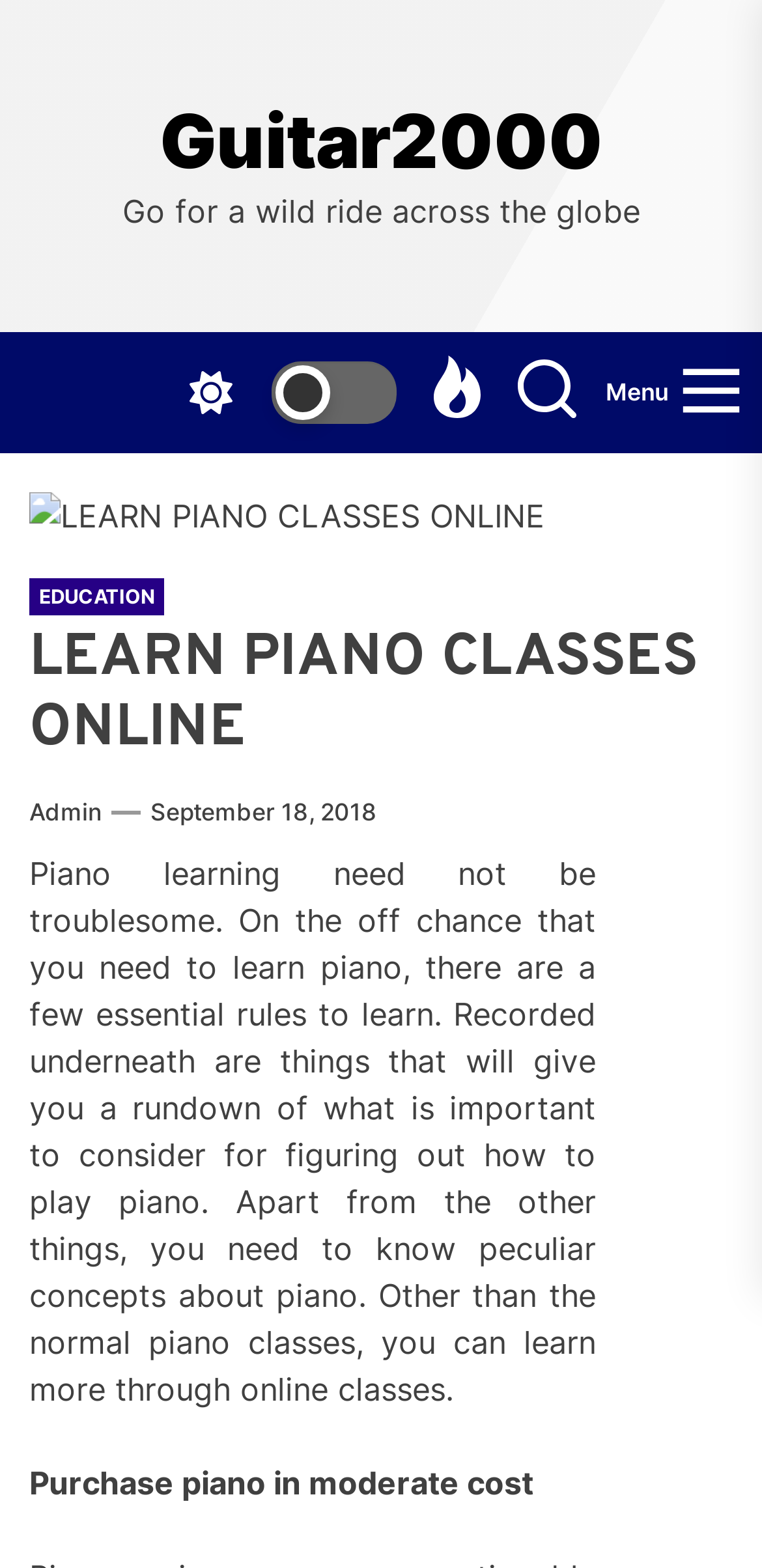How many buttons are on the top?
Refer to the image and provide a one-word or short phrase answer.

4